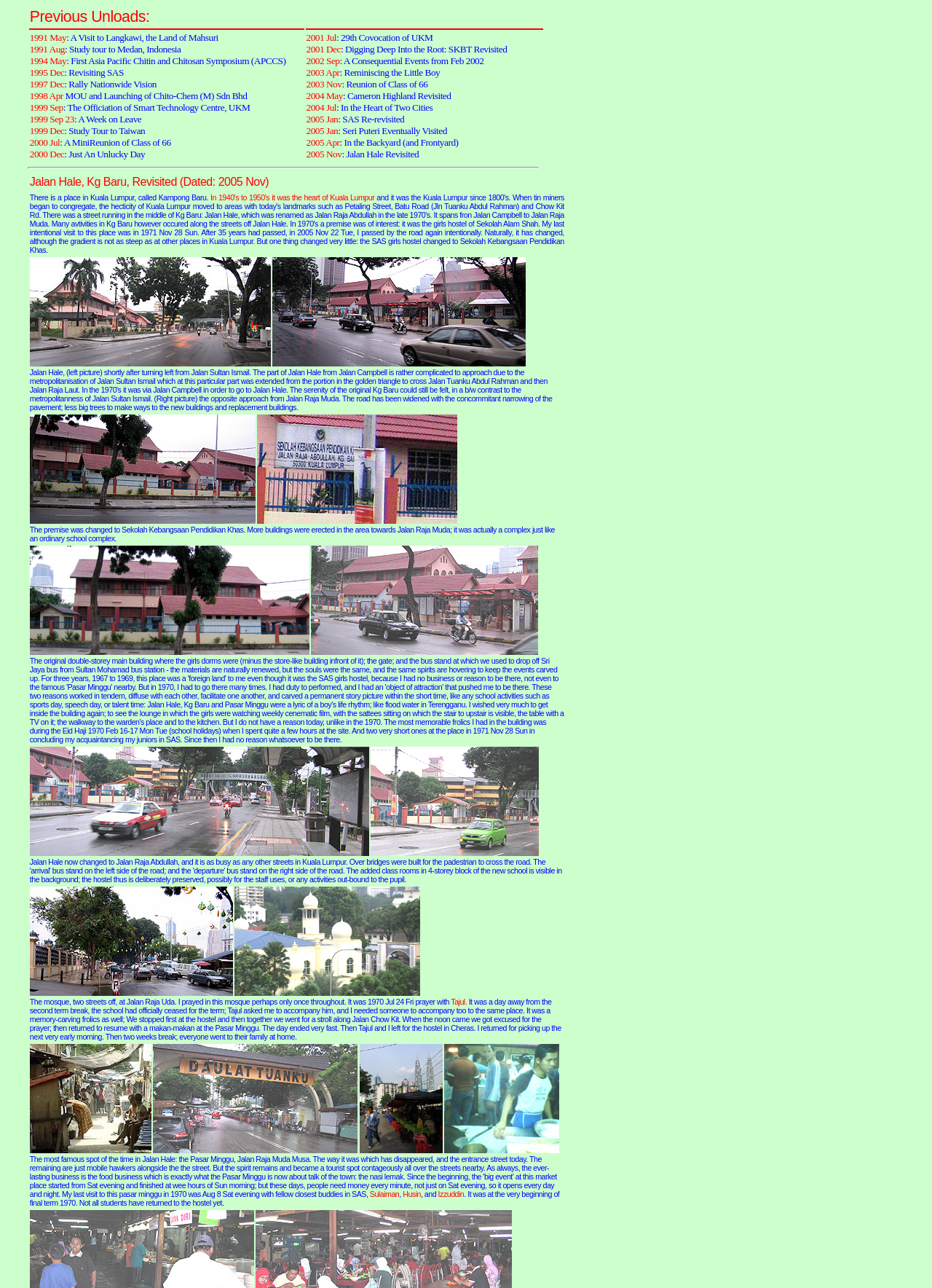Please provide a brief answer to the question using only one word or phrase: 
What is the event mentioned in the webpage that occurred on 1970 Feb 16-17?

Eid Haji